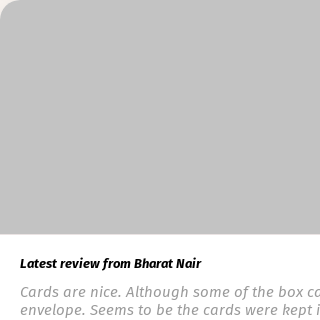What is the reviewer's opinion about the cards?
Please provide a single word or phrase as the answer based on the screenshot.

Positive